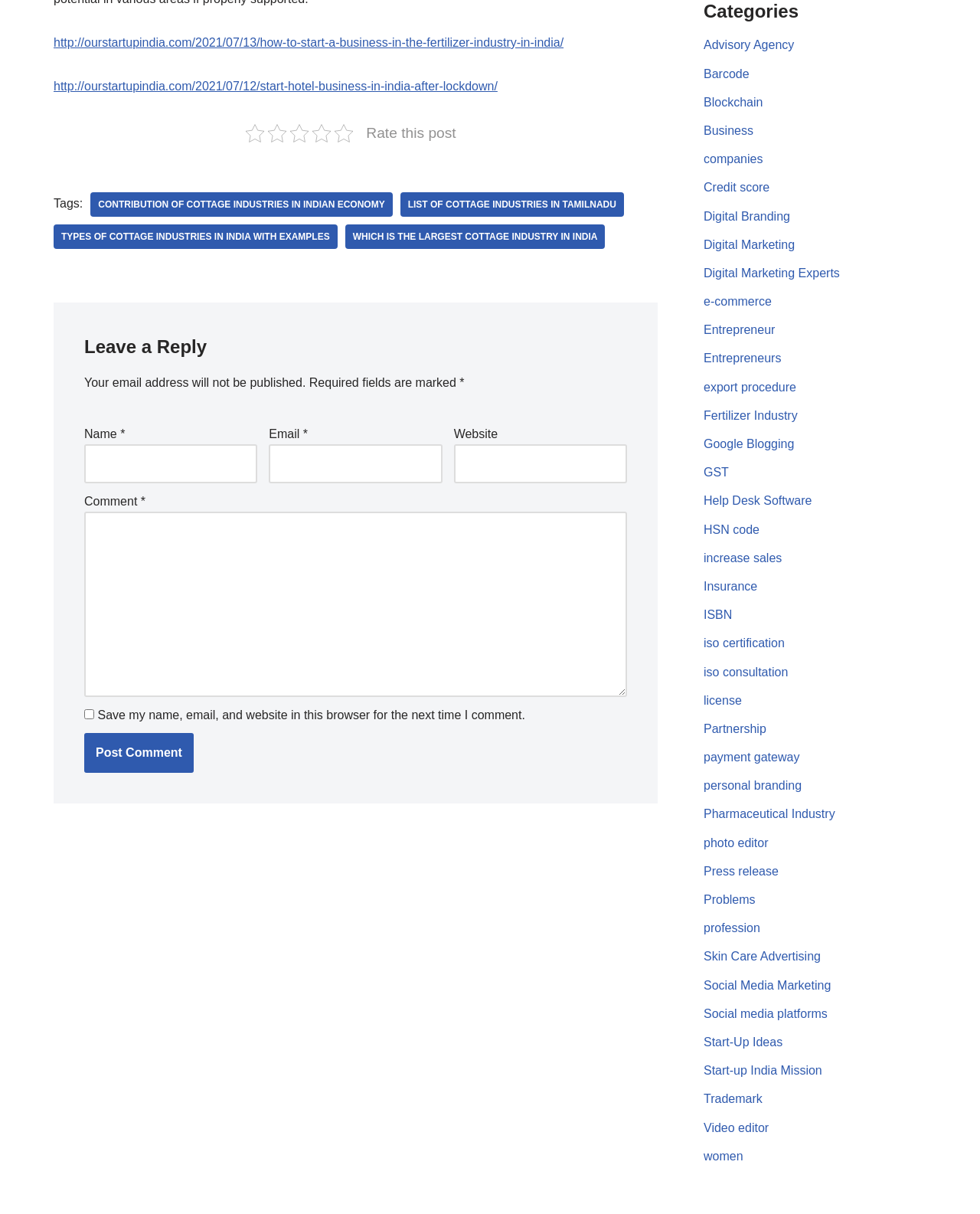Identify and provide the bounding box coordinates of the UI element described: "license". The coordinates should be formatted as [left, top, right, bottom], with each number being a float between 0 and 1.

[0.718, 0.571, 0.757, 0.582]